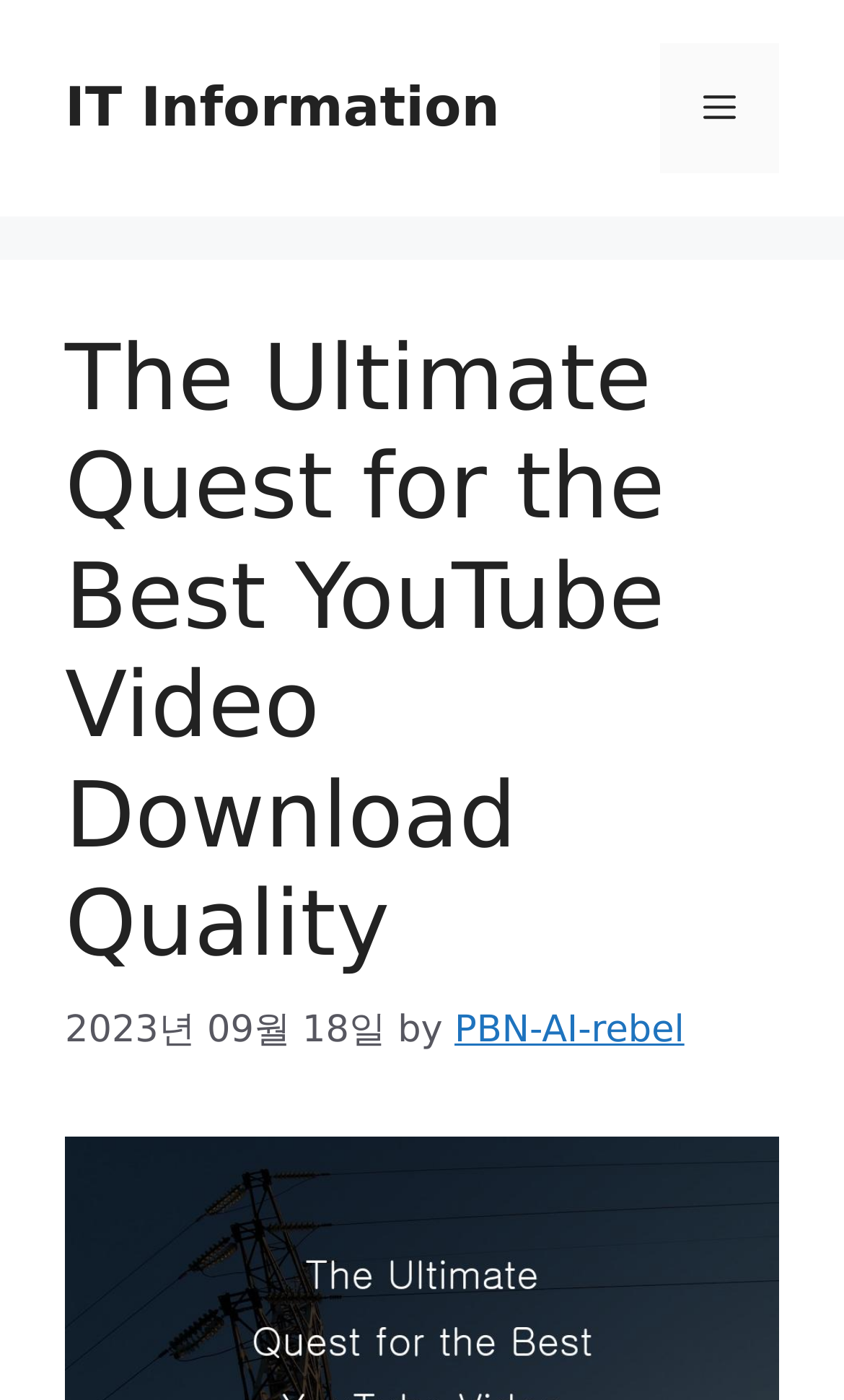Locate the bounding box coordinates of the UI element described by: "IT Information". The bounding box coordinates should consist of four float numbers between 0 and 1, i.e., [left, top, right, bottom].

[0.077, 0.054, 0.592, 0.099]